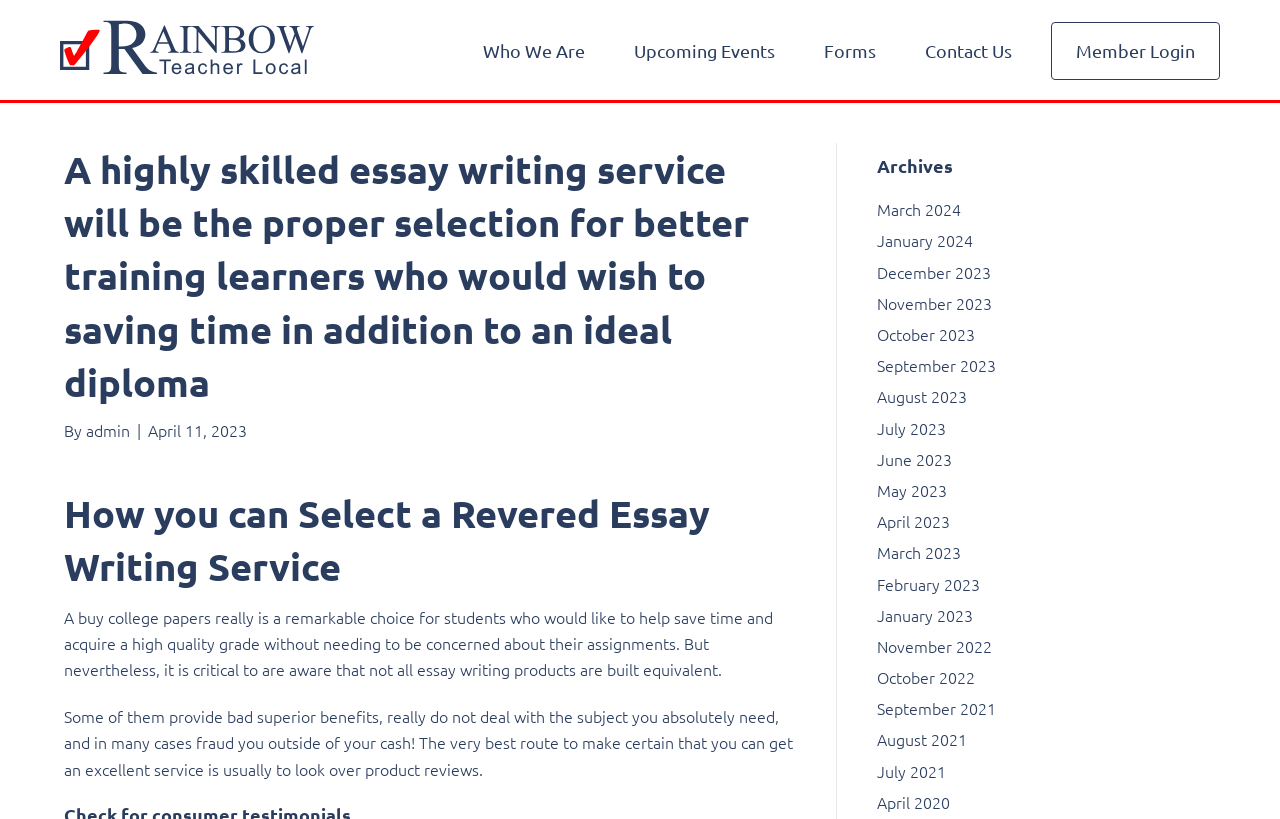Identify the main title of the webpage and generate its text content.

A highly skilled essay writing service will be the proper selection for better training learners who would wish to saving time in addition to an ideal diploma